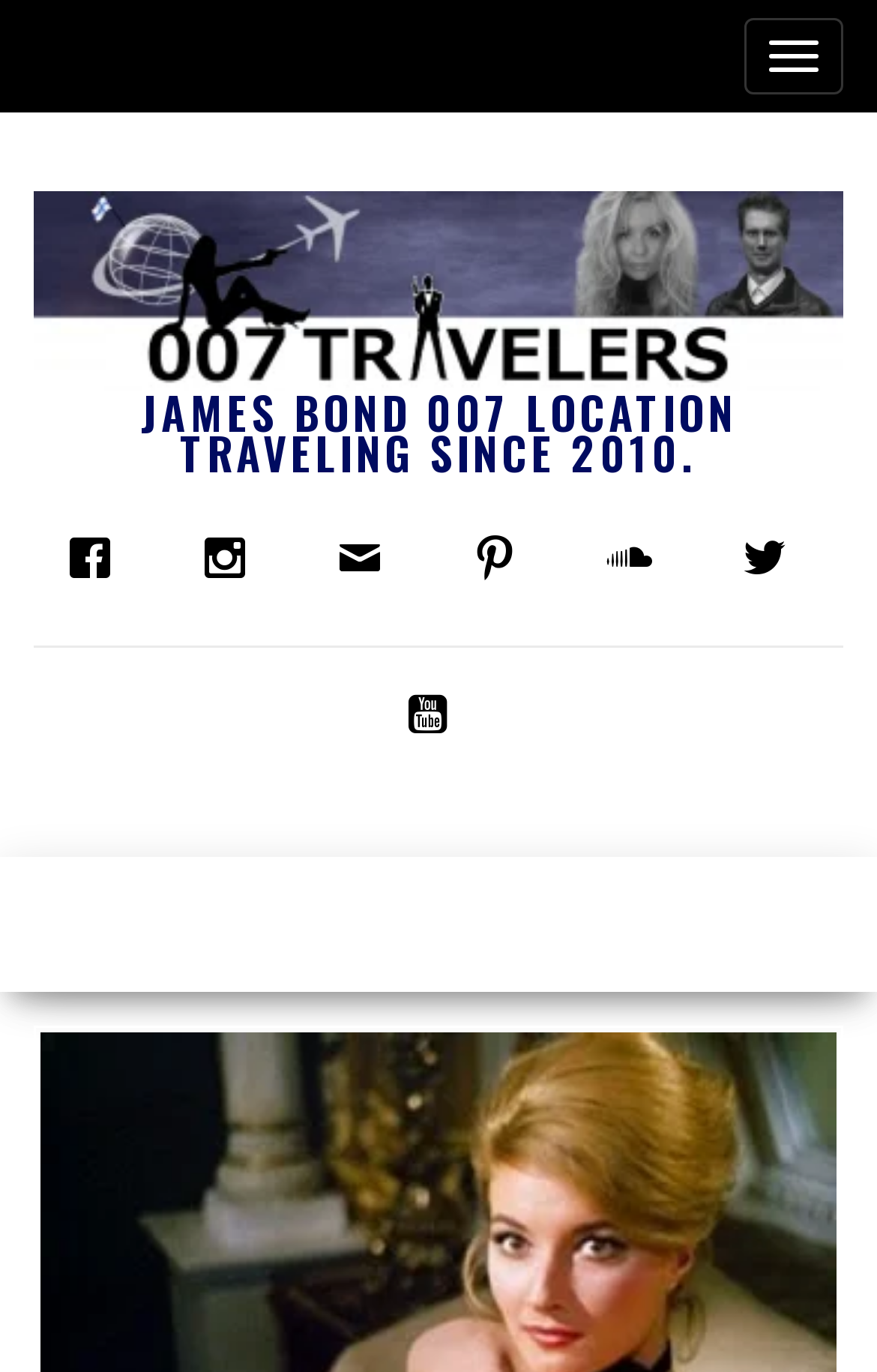What is the theme of the webpage?
Based on the screenshot, give a detailed explanation to answer the question.

The theme of the webpage is James Bond, as indicated by the StaticText element 'JAMES BOND 007 LOCATION TRAVELING SINCE 2010.'.